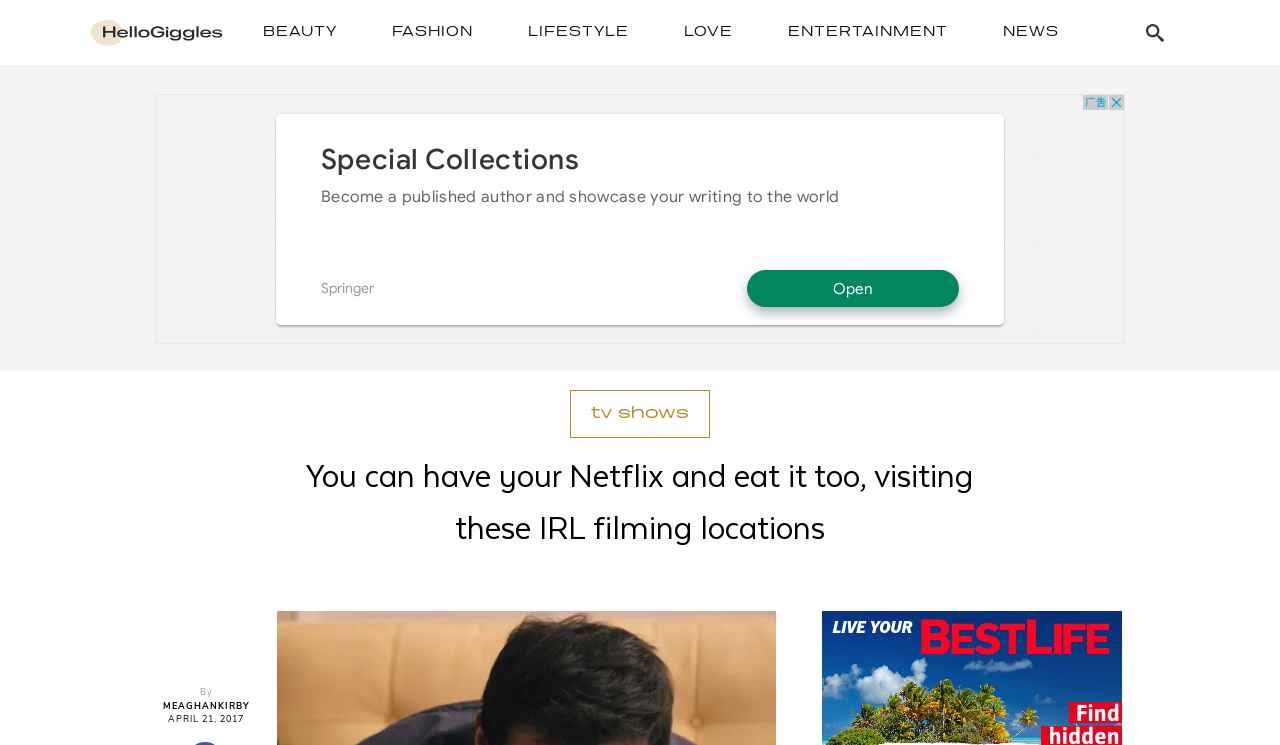Find the bounding box coordinates of the element to click in order to complete the given instruction: "Explore tv shows."

[0.462, 0.542, 0.538, 0.566]